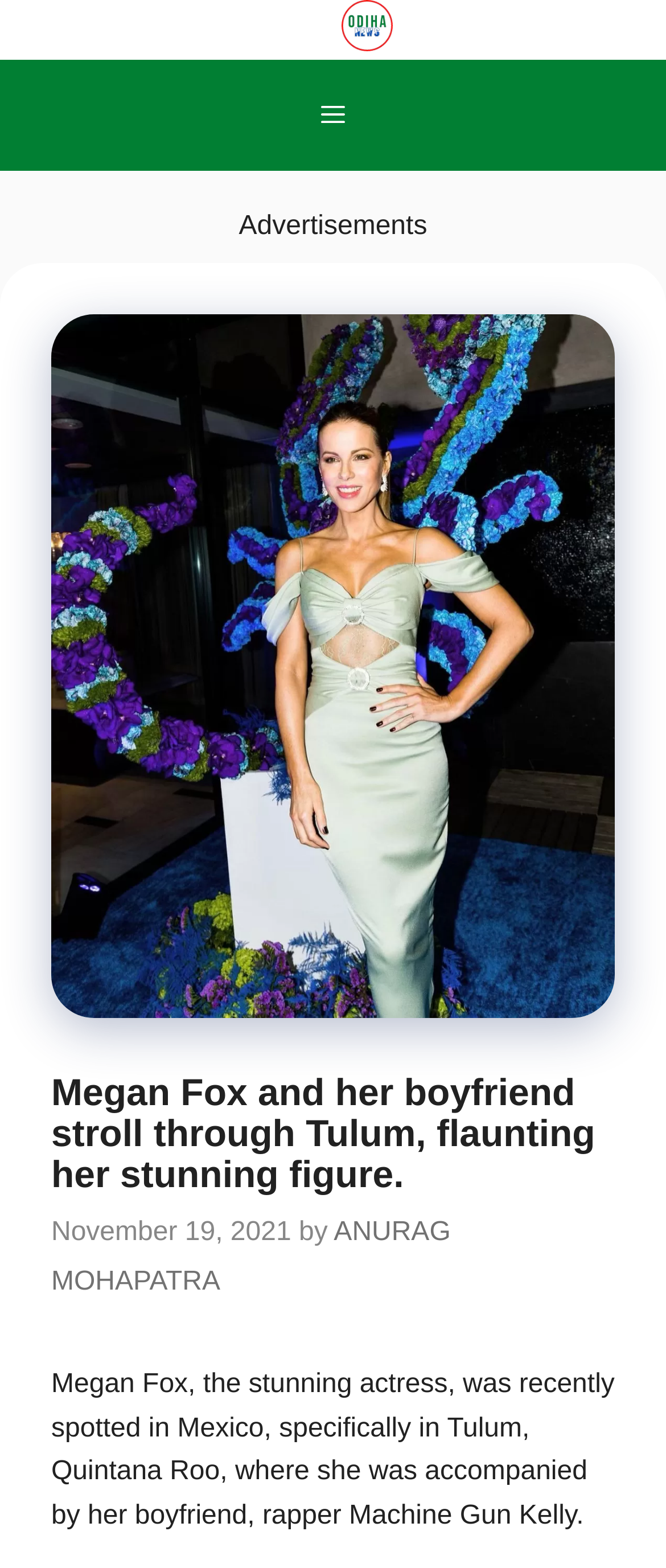Identify and extract the main heading from the webpage.

Megan Fox and her boyfriend stroll through Tulum, flaunting her stunning figure.